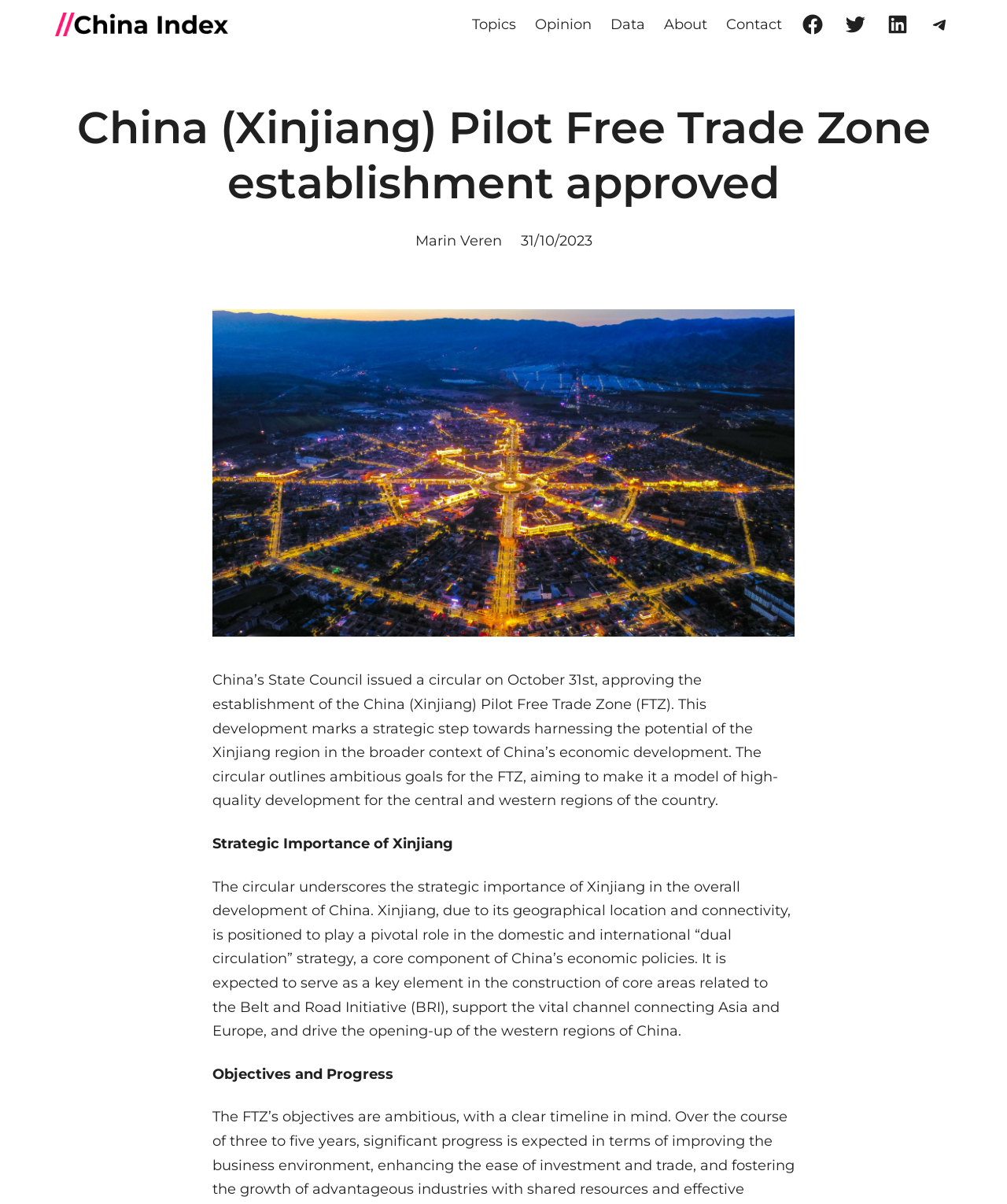What is the name of the region in the image?
Provide an in-depth and detailed answer to the question.

The image is described as 'A night view of Tekes County in northwest China's Xinjiang Uygur Autonomous Region.' Therefore, the name of the region in the image is Tekes County.